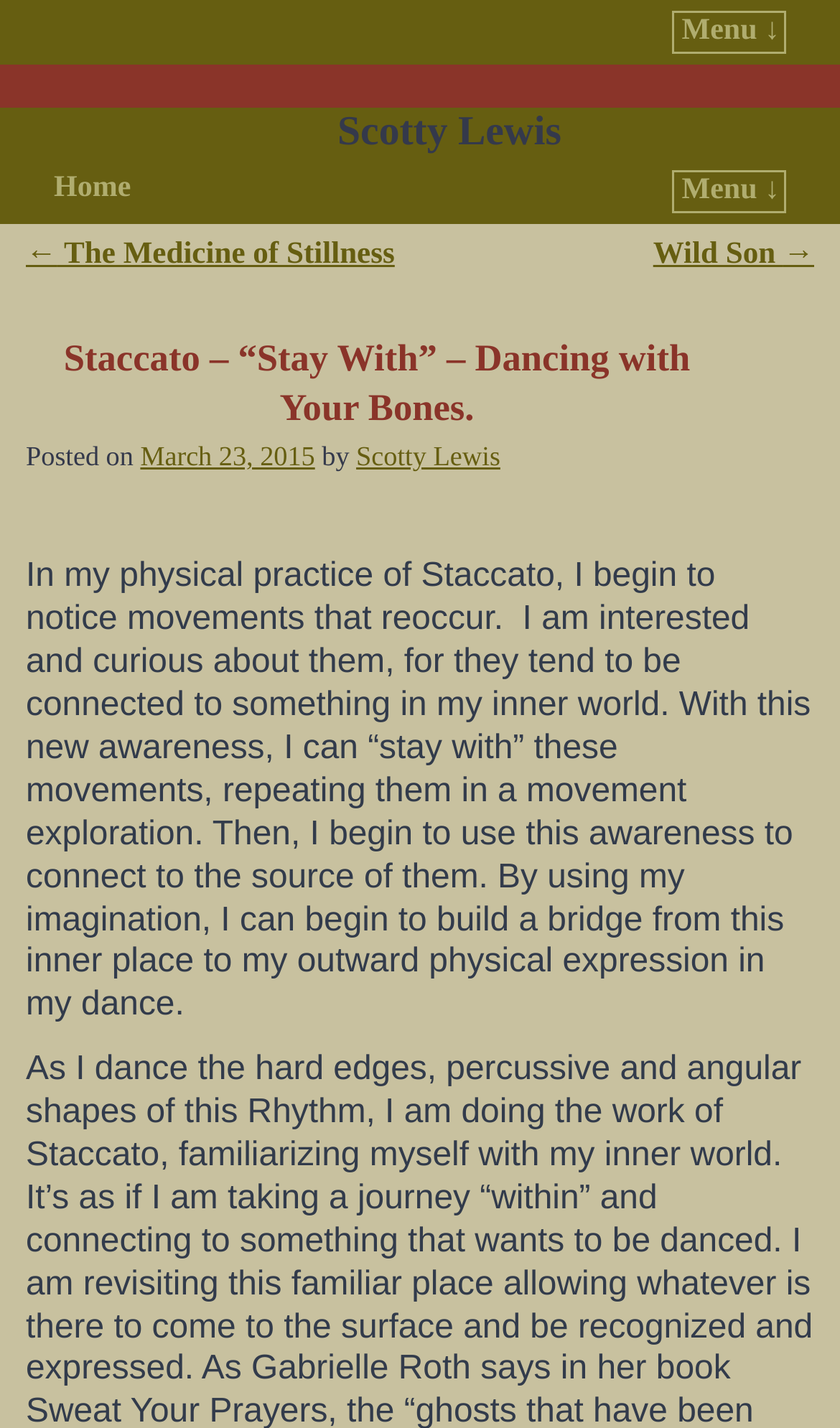Please locate the bounding box coordinates of the element that should be clicked to achieve the given instruction: "View the next post 'Wild Son'".

[0.778, 0.166, 0.969, 0.19]